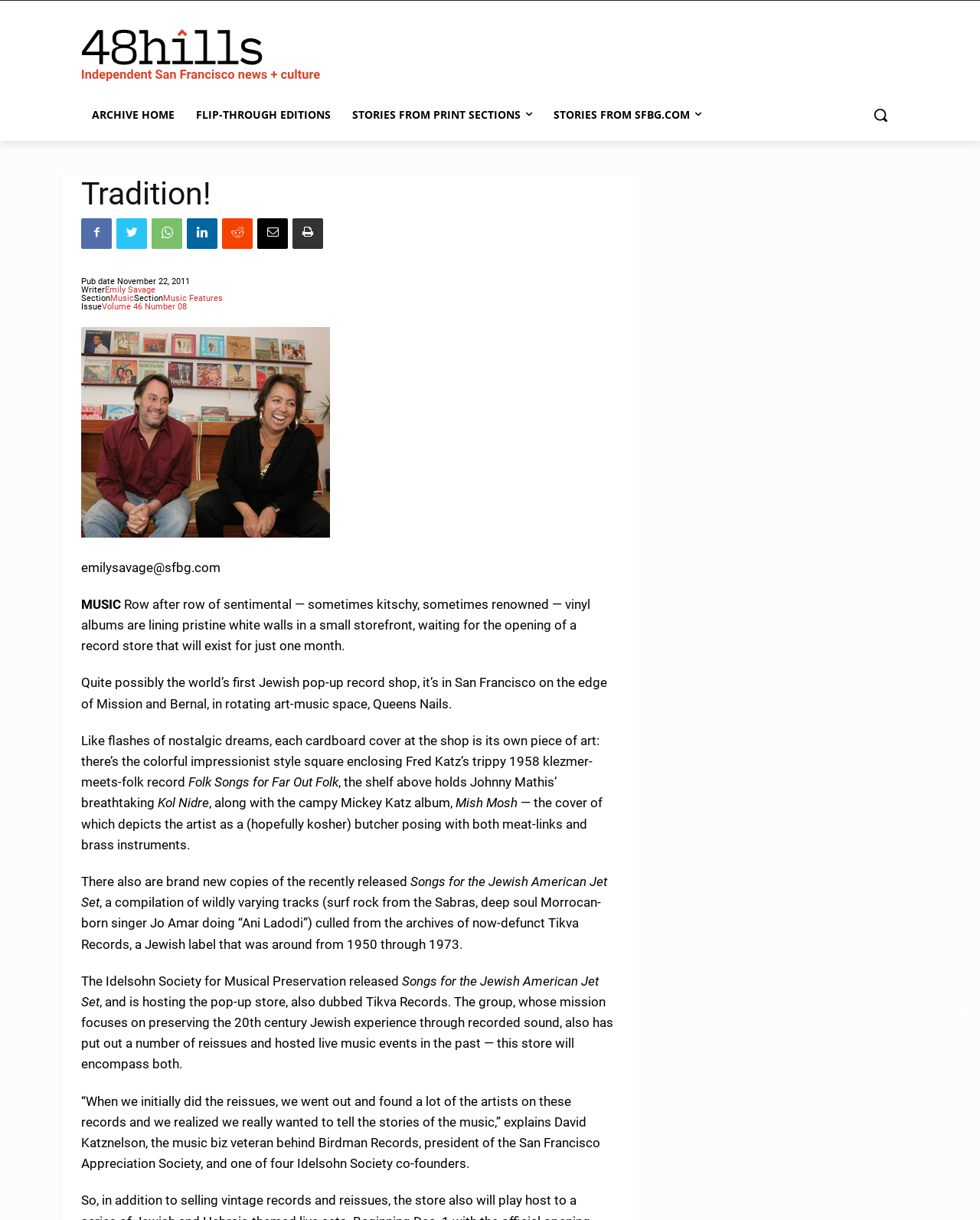Specify the bounding box coordinates for the region that must be clicked to perform the given instruction: "Visit the 'ARCHIVE HOME' page".

[0.083, 0.079, 0.189, 0.109]